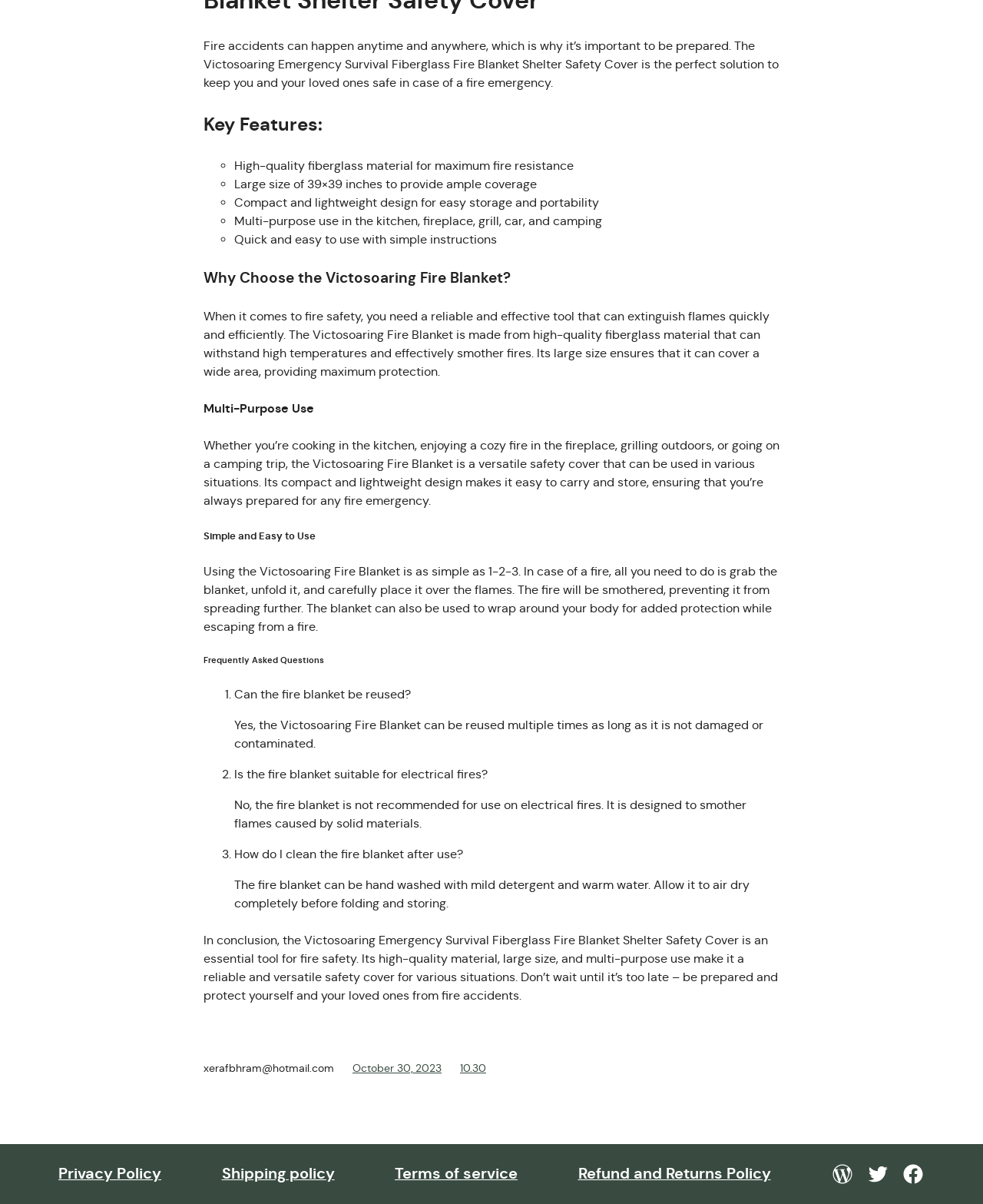How do I clean the fire blanket after use?
Please look at the screenshot and answer in one word or a short phrase.

Hand wash with mild detergent